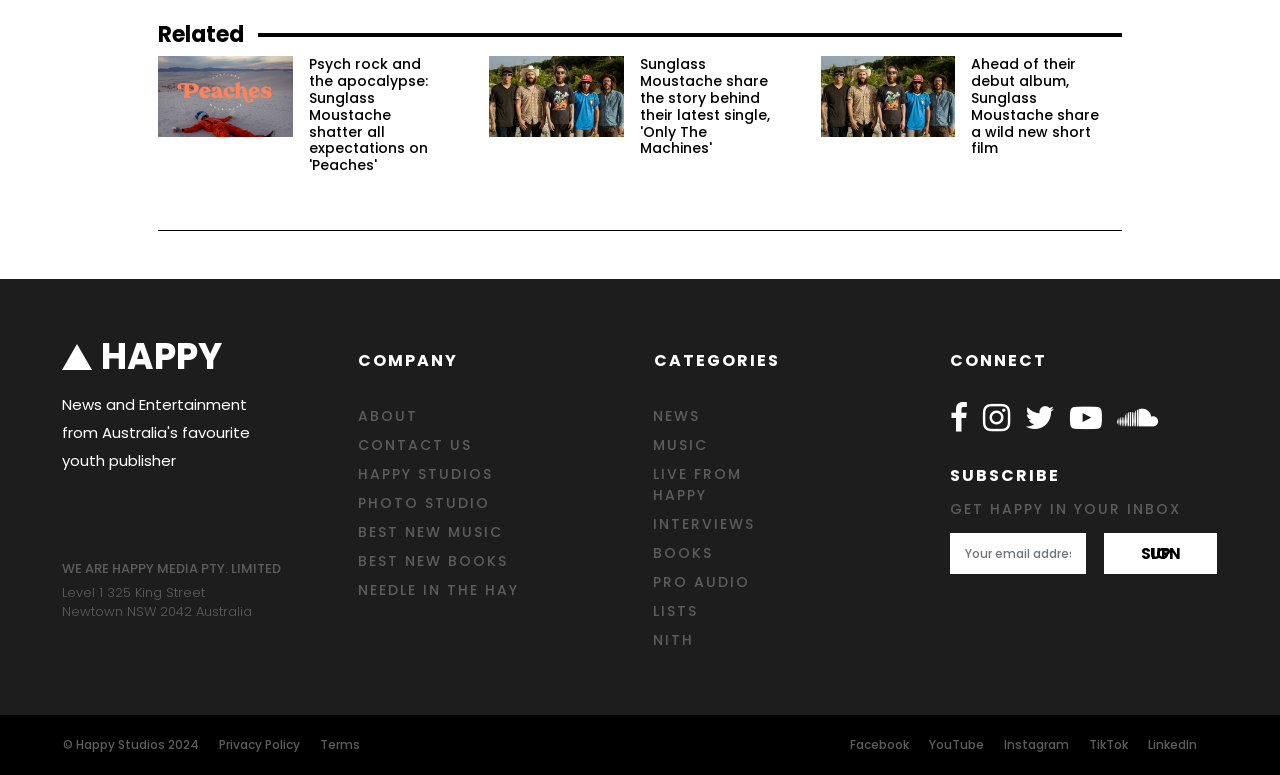Please identify the bounding box coordinates of the area that needs to be clicked to follow this instruction: "Read the article about 'Psych rock and the apocalypse'".

[0.241, 0.07, 0.334, 0.226]